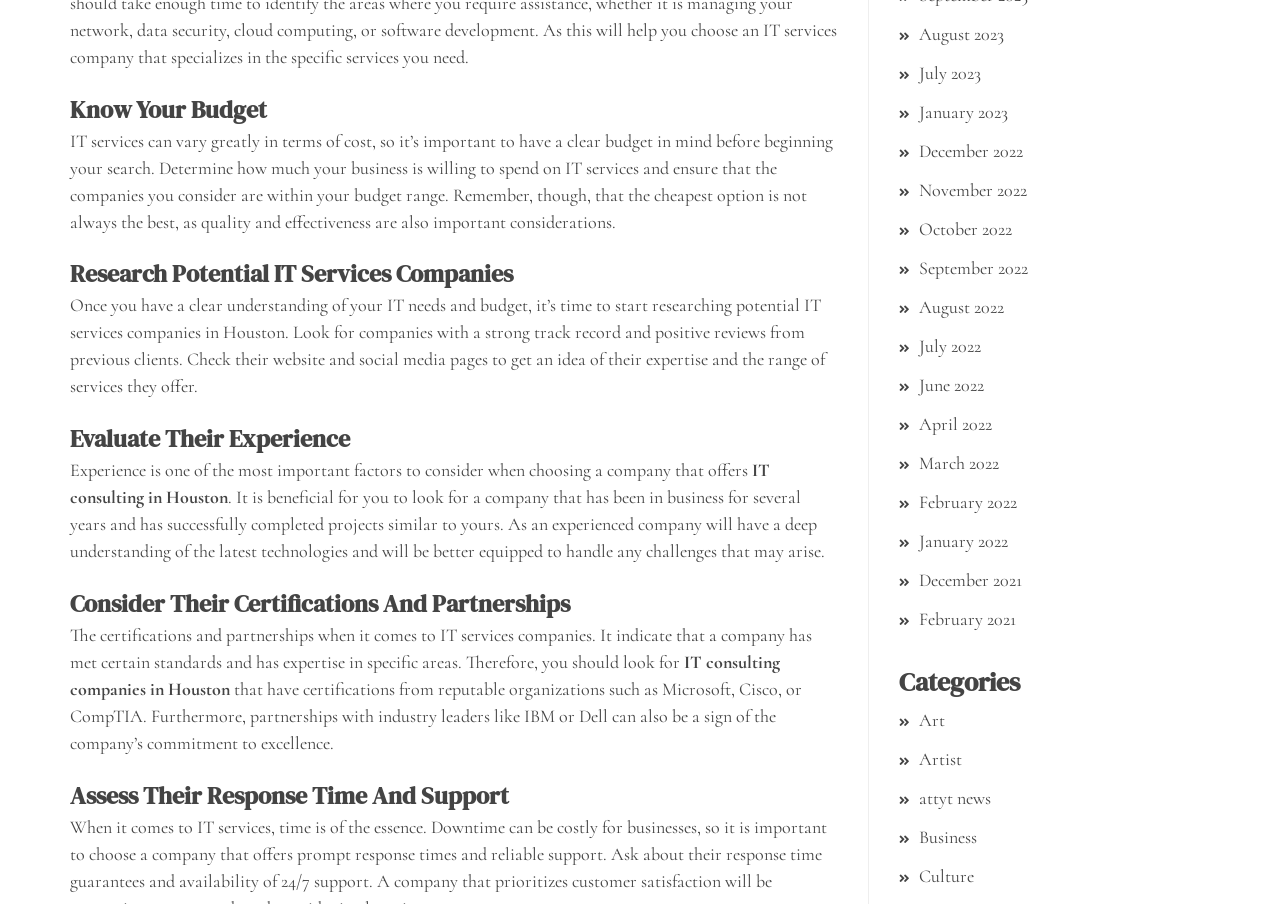What should you look for in a company's experience?
Please elaborate on the answer to the question with detailed information.

When evaluating a company's experience, you should look for how many years they have been in business and whether they have successfully completed projects similar to yours. This is stated in the section 'Evaluate Their Experience', which explains that an experienced company will have a deep understanding of the latest technologies and be better equipped to handle any challenges that may arise.